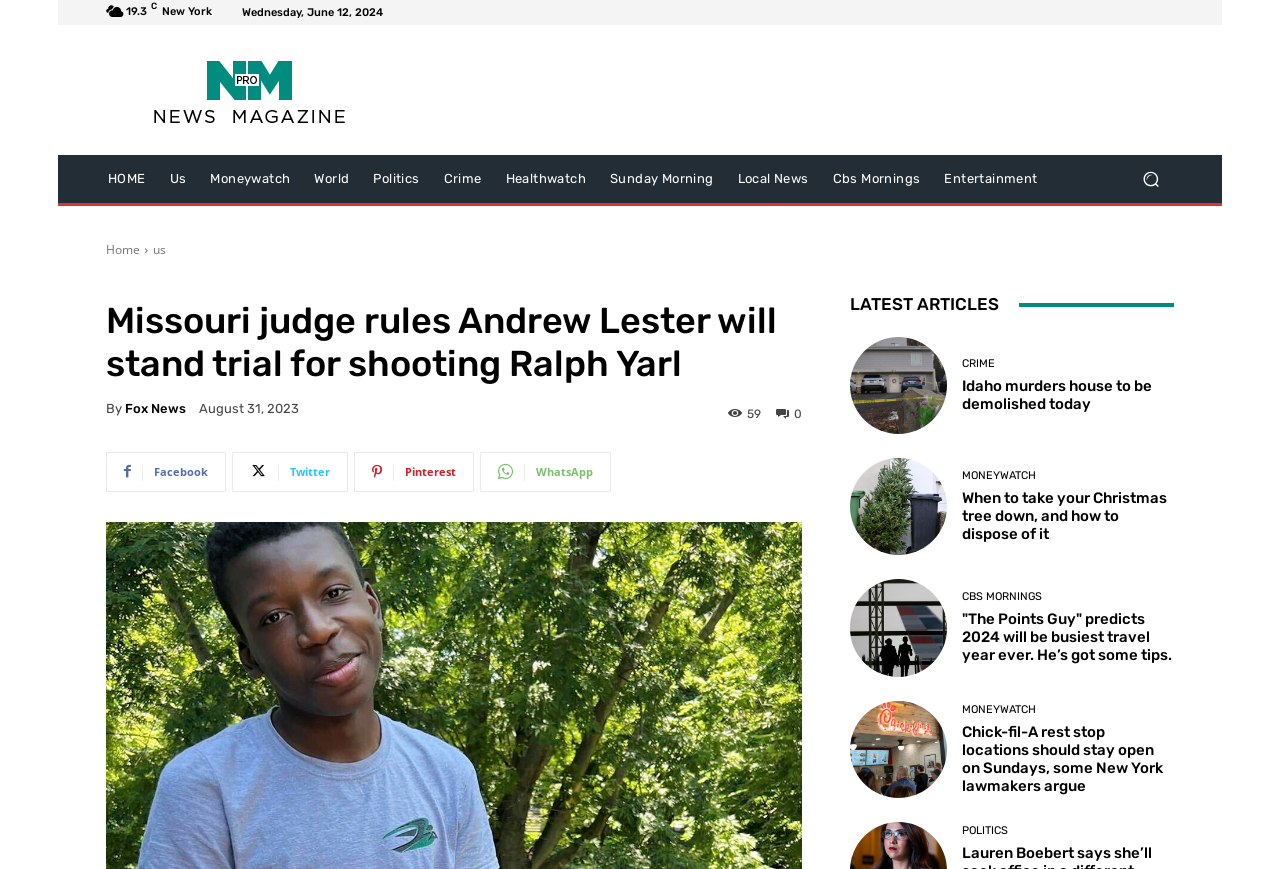What is the category of the article 'Idaho murders house to be demolished today'?
Kindly offer a detailed explanation using the data available in the image.

I found the category of the article by looking at the link element [1398] which contains the text 'CRIME' and is located near the article title.